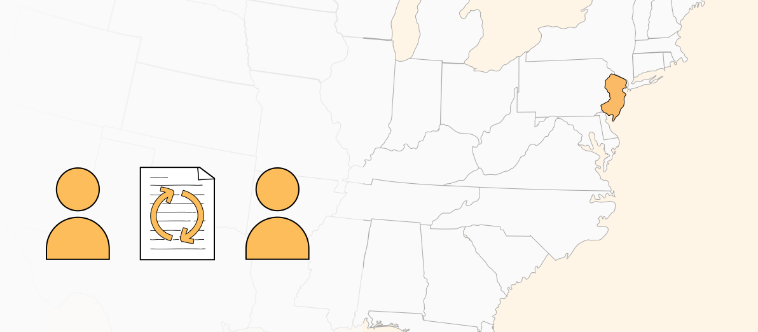Capture every detail in the image and describe it fully.

This image illustrates the concept of subletting as it pertains to New Jersey's laws. At the center, two stylized figures represent individuals engaged in a rental agreement, symbolizing landlords and tenants. Between them is an icon depicting a document with arrows, suggesting the need for mutual agreement and consent. This imagery highlights the legal requirement in New Jersey that a tenant must obtain explicit written permission from their landlord to sublet their rented property. The map in the background, with New Jersey highlighted in orange, visually contextualizes the focus on state-specific subletting regulations, providing a clear geographic reference for the information discussed in the accompanying content.